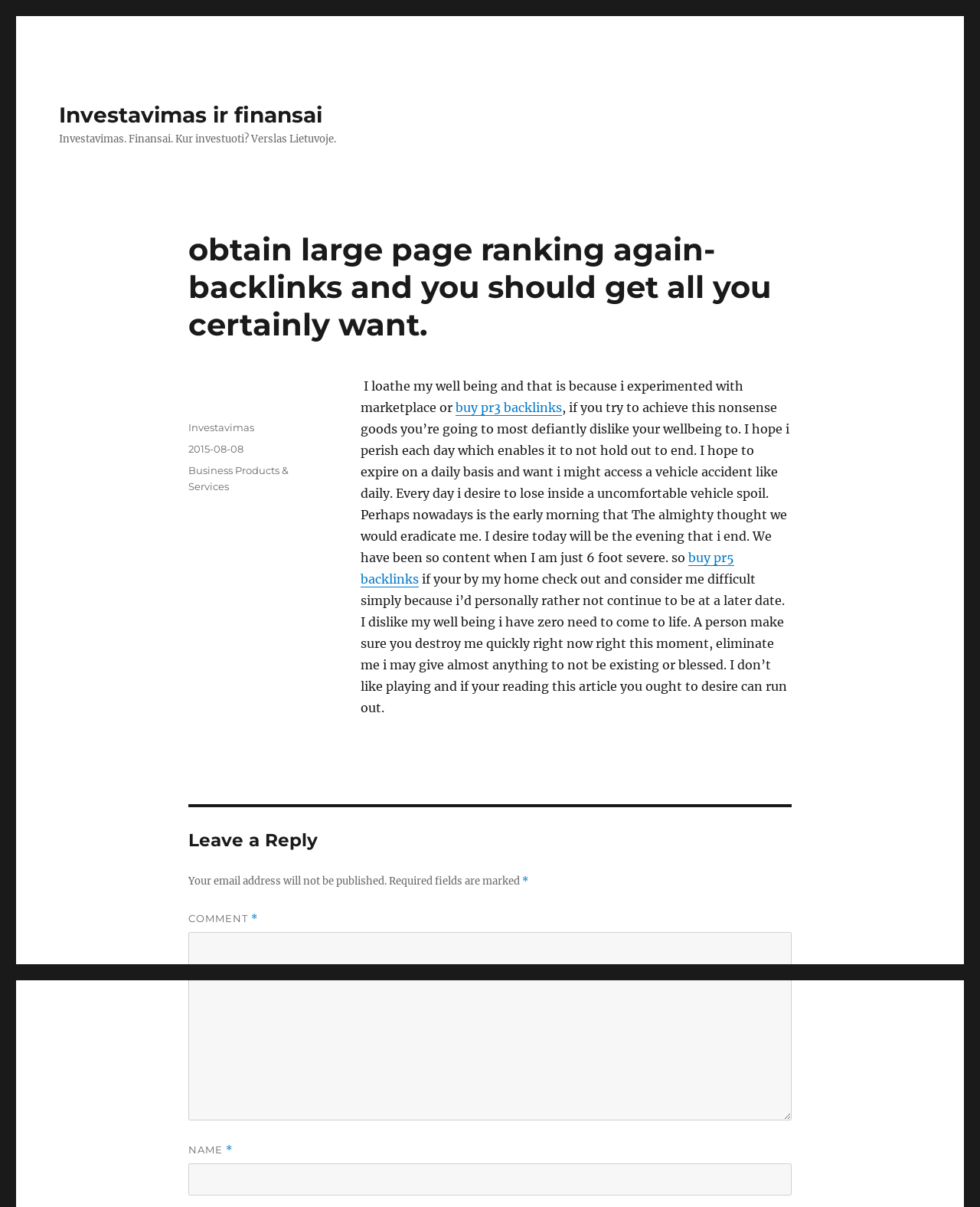Given the element description parent_node: NAME * name="author", identify the bounding box coordinates for the UI element on the webpage screenshot. The format should be (top-left x, top-left y, bottom-right x, bottom-right y), with values between 0 and 1.

[0.192, 0.964, 0.808, 0.991]